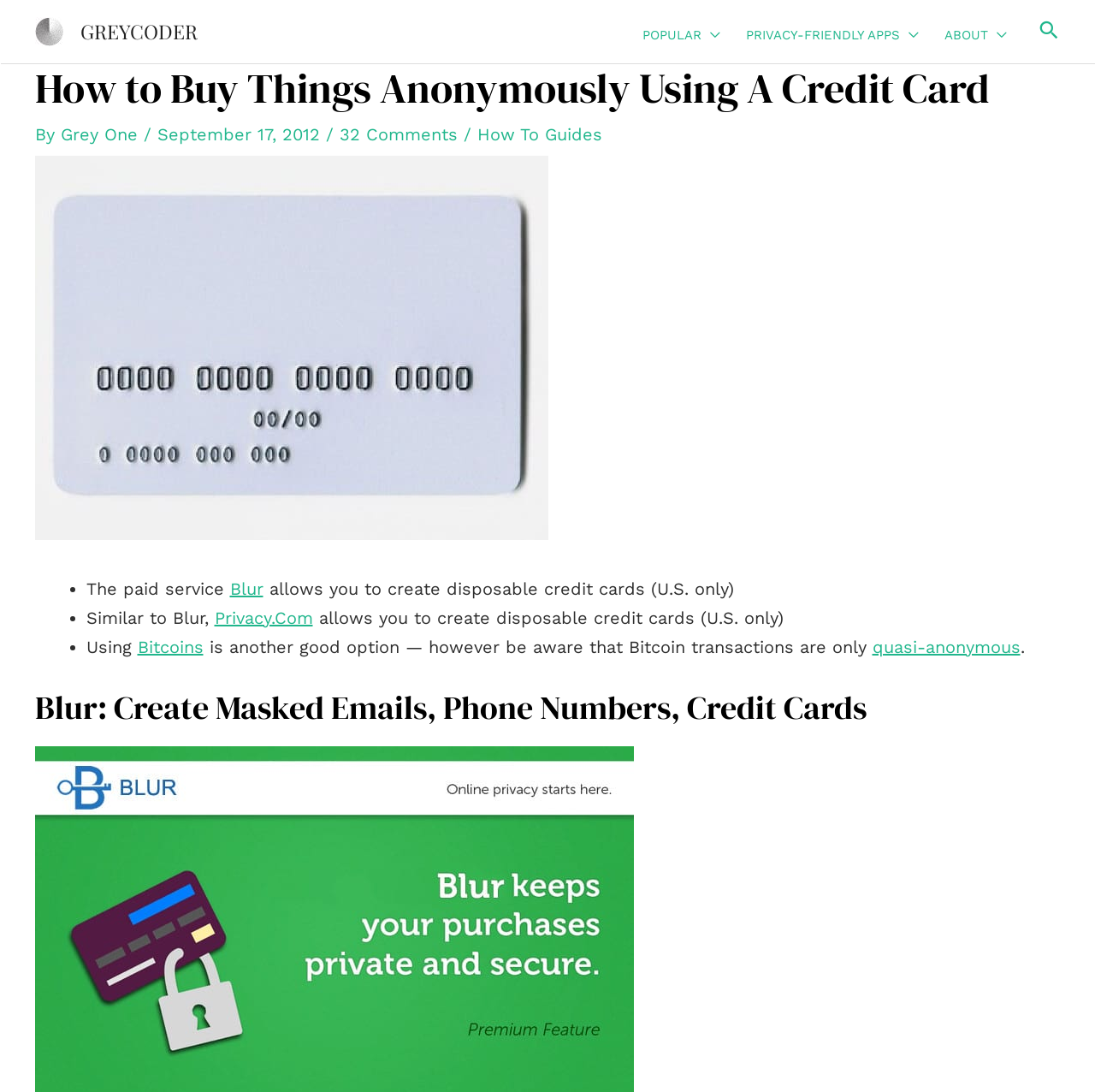Please specify the bounding box coordinates of the clickable region to carry out the following instruction: "Reply to Brad". The coordinates should be four float numbers between 0 and 1, in the format [left, top, right, bottom].

[0.926, 0.089, 0.968, 0.107]